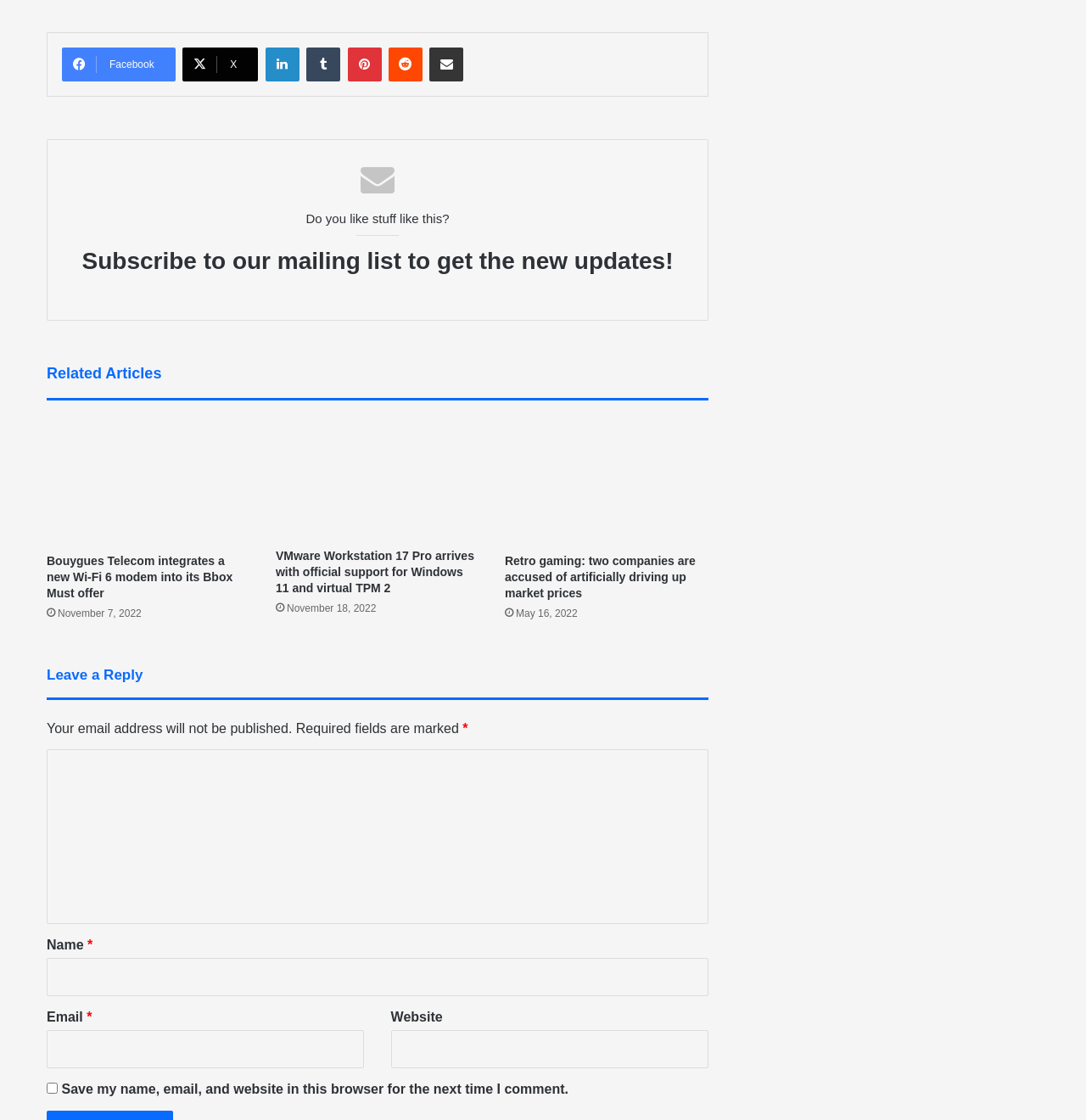Determine the bounding box coordinates of the element that should be clicked to execute the following command: "Subscribe to our mailing list".

[0.067, 0.218, 0.628, 0.248]